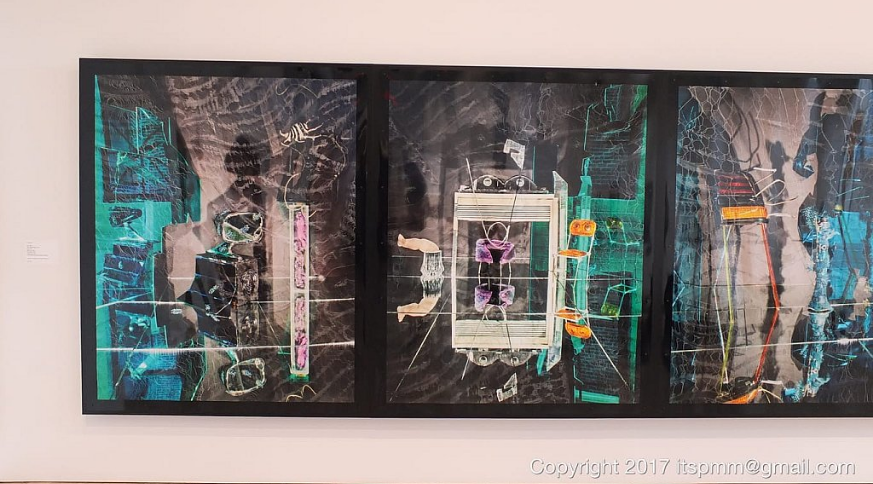Describe all the elements visible in the image meticulously.

This striking triptych piece by artist Willa Nasatir presents a visually engaging composition characterized by an intricate interplay of colors and forms. The work utilizes a combination of layered images that evoke a surreal, otherworldly atmosphere, reminiscent of both still life and portraiture, yet notably devoid of bodies. 

The vibrant hues of teal, pink, and orange are contrasted against darker backgrounds, creating a sense of depth and dynamism. Each panel in the triptych invites viewers to explore the fragmented elements that suggest aspects of urban life entwined with nature, reflecting Nasatir's fascination with the shifting landscapes and inhabitants of New York City, where she resides. 

This piece is part of a wider exhibition showcasing Nasatir’s innovative photographic techniques and concepts, including the use of chromogenic prints, which highlight layers of silver halide emulsions to create vivid color images. The exhibition offers a unique insight into contemporary artistic practices, encouraging reflections on the familiar yet elusive environments we navigate.